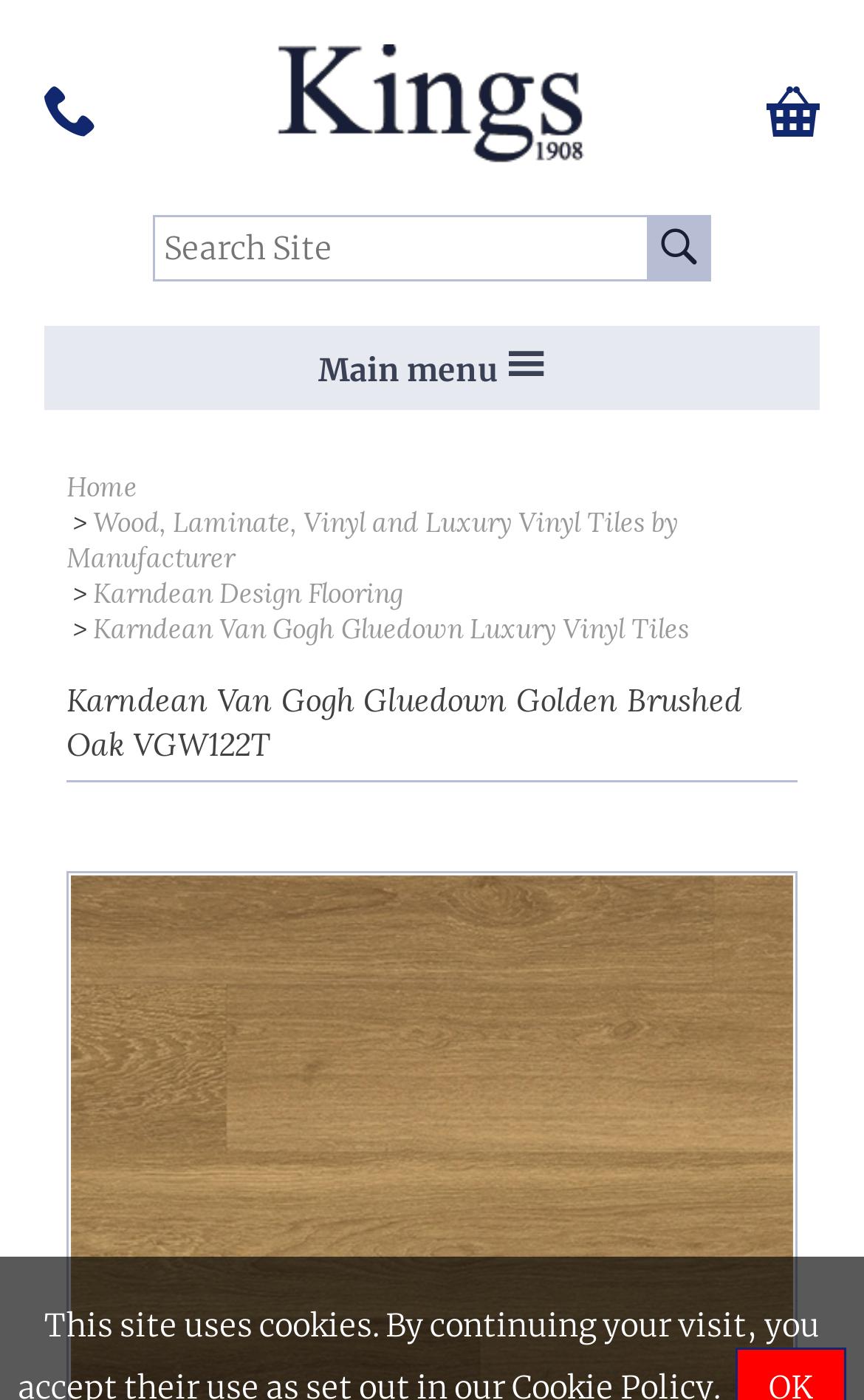Respond to the following question with a brief word or phrase:
How many items are in the cart?

0